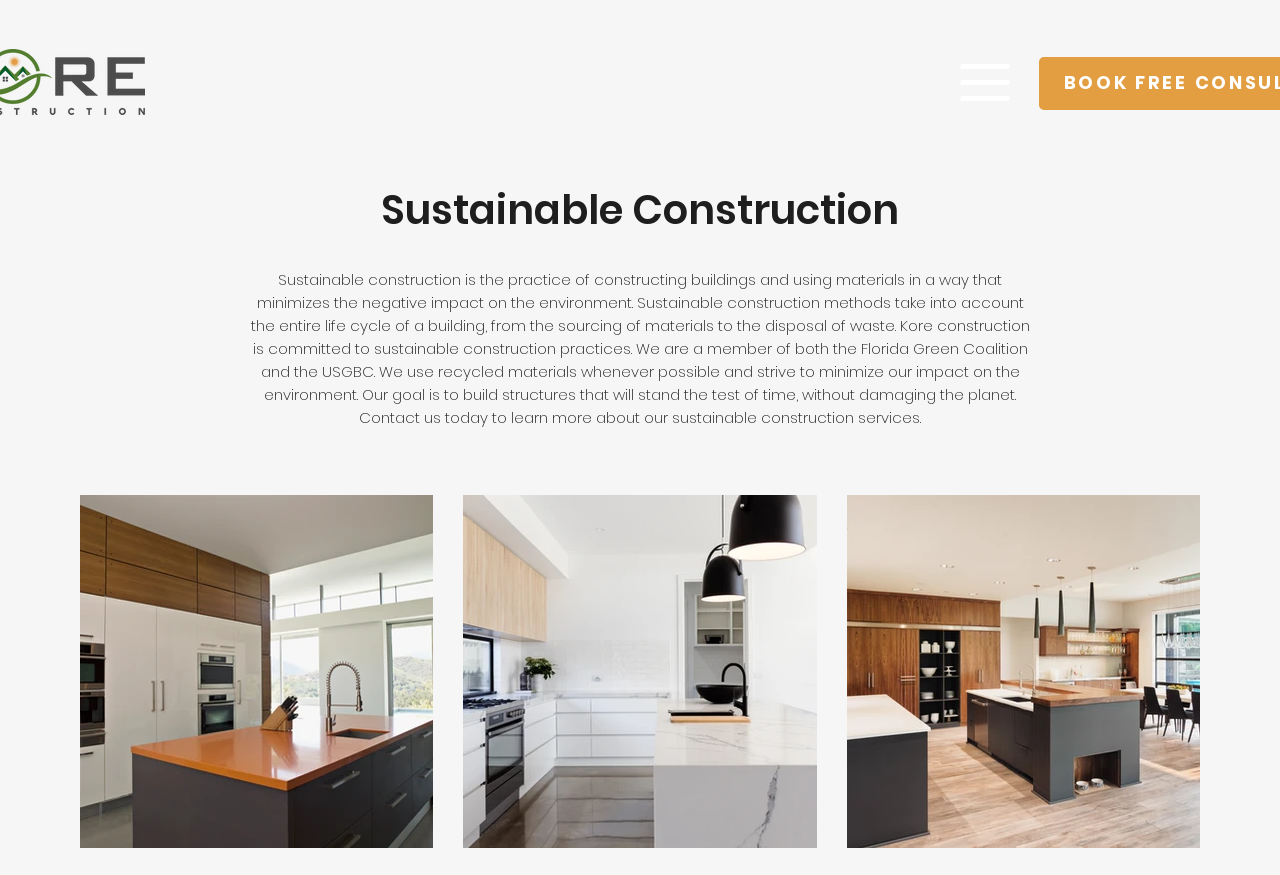Please answer the following question as detailed as possible based on the image: 
How can I learn more about Kore Construction's services?

The webpage content invites users to 'Contact us today to learn more about our sustainable construction services.' This suggests that users can reach out to Kore Construction directly to inquire about their services and learn more about their sustainable construction practices.